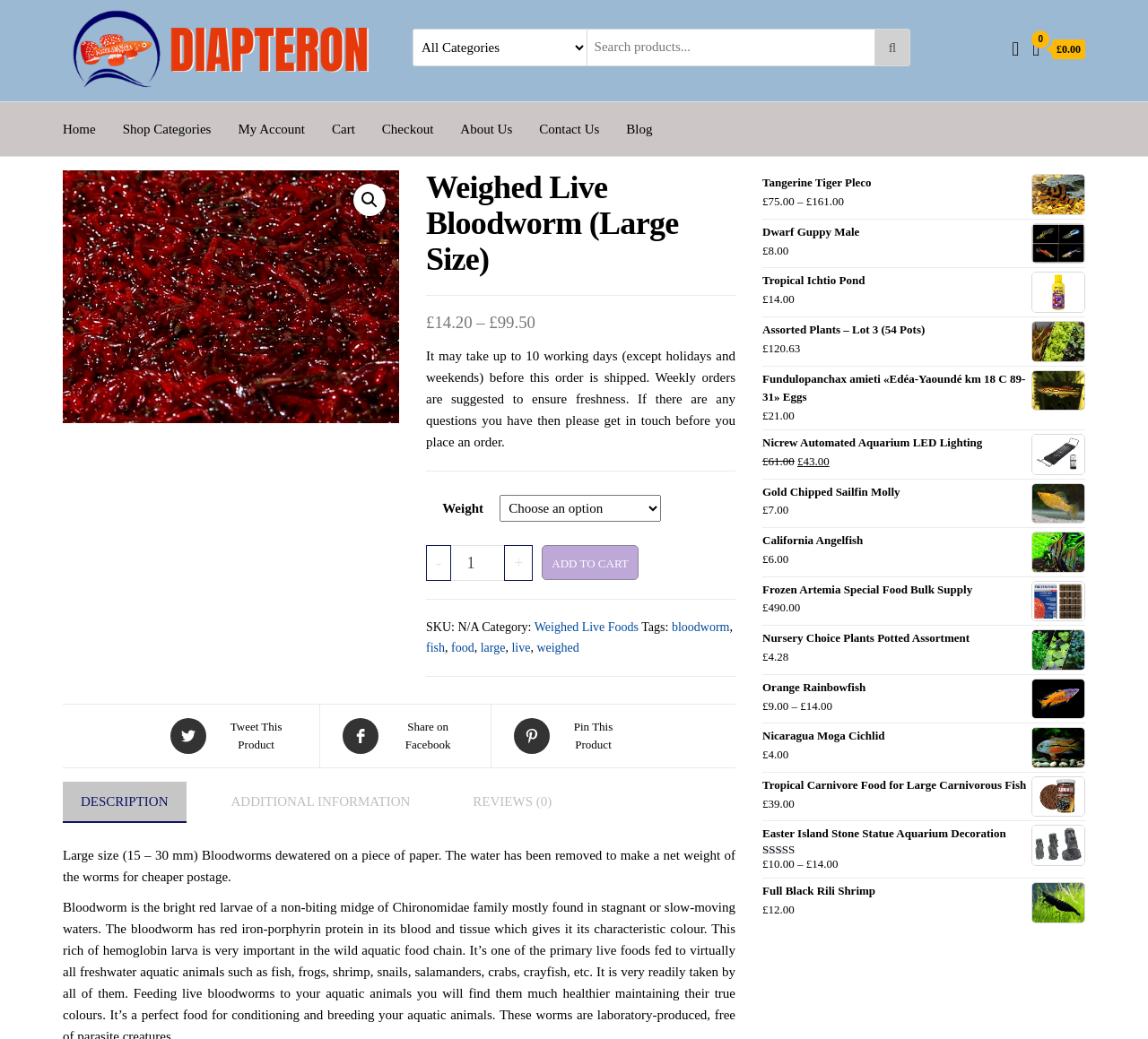Pinpoint the bounding box coordinates of the clickable element to carry out the following instruction: "Share on Facebook."

[0.295, 0.691, 0.412, 0.726]